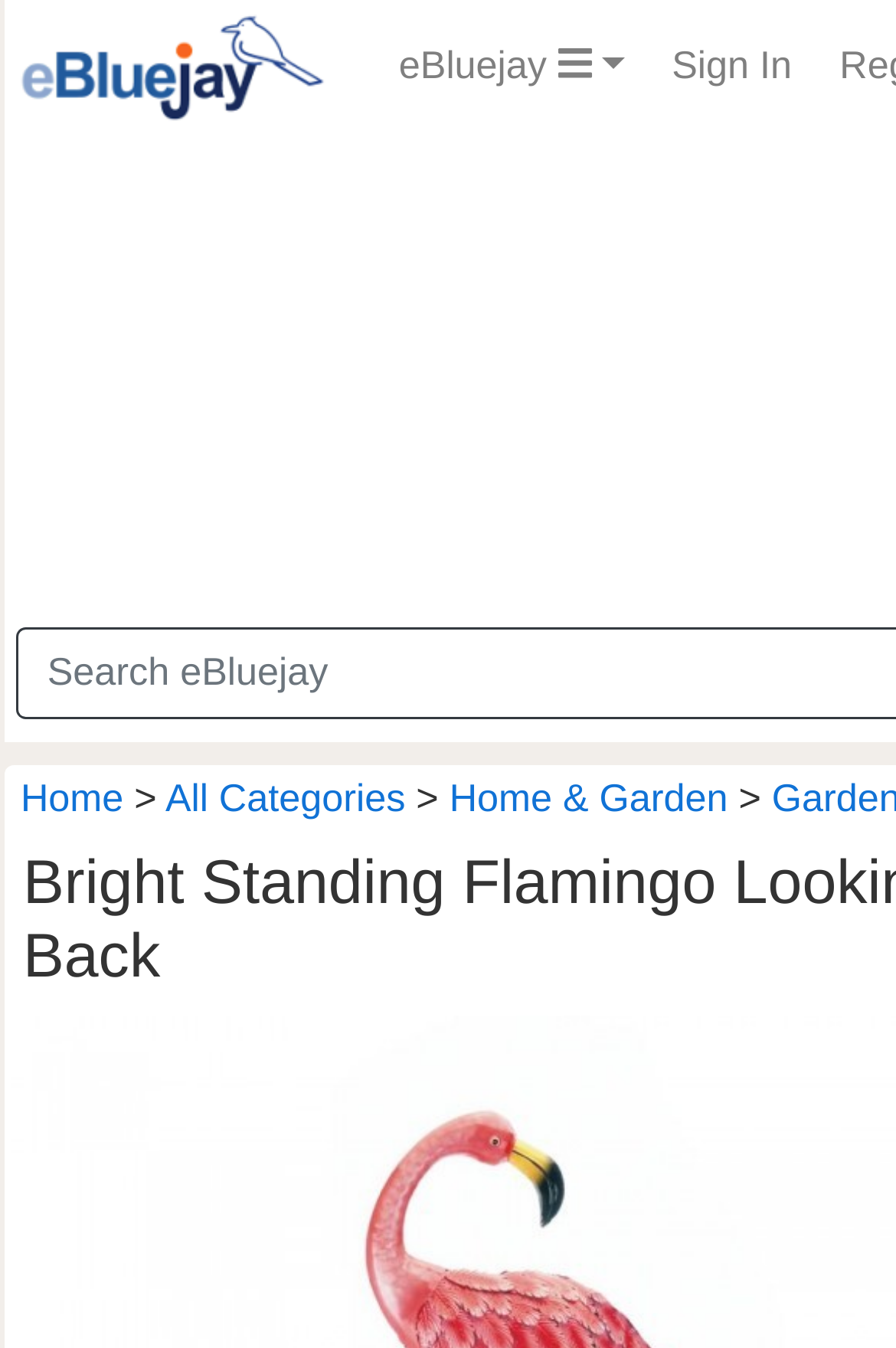Is the sign-in menu expanded?
Provide a one-word or short-phrase answer based on the image.

No